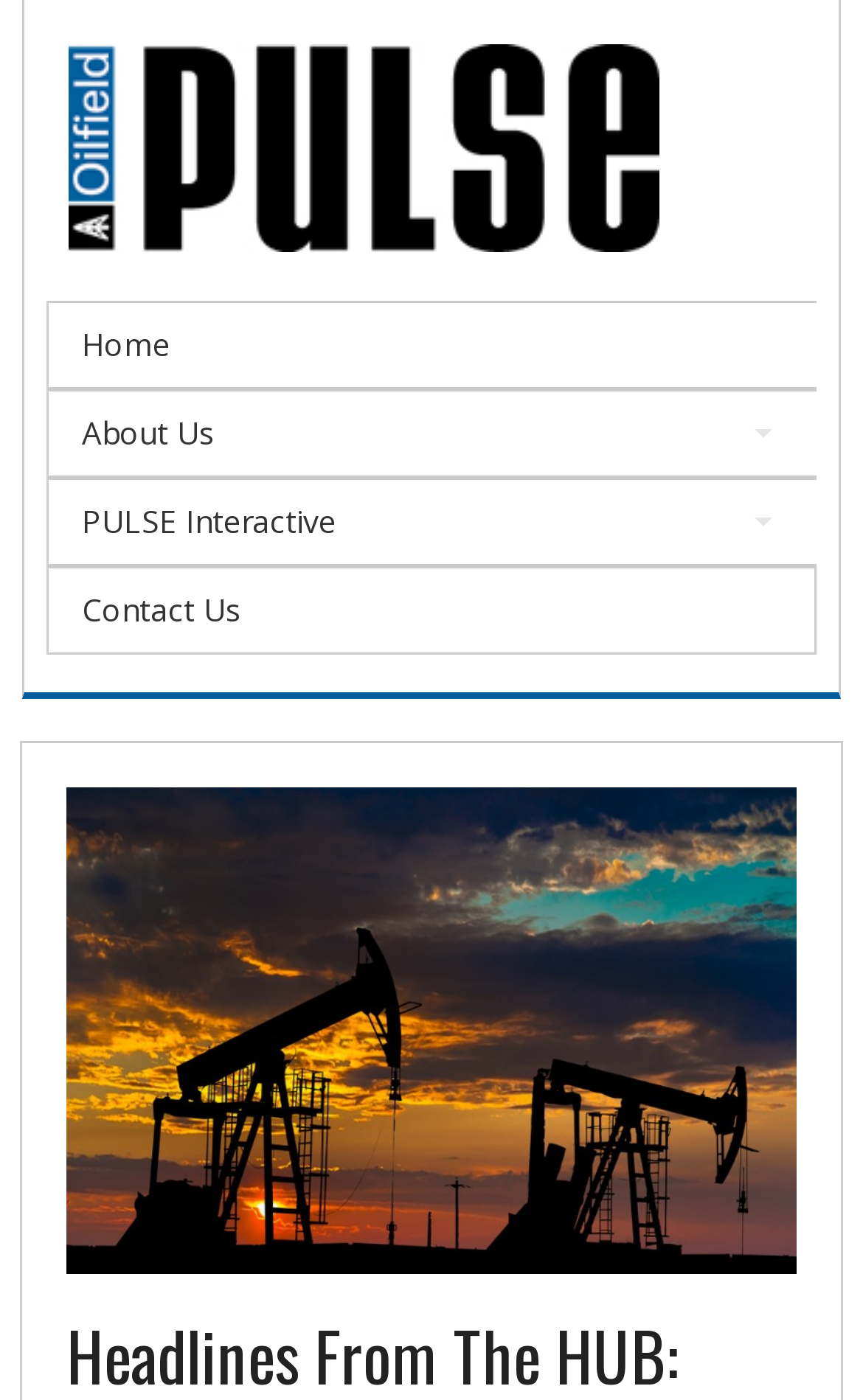Identify and provide the text of the main header on the webpage.

Headlines From The HUB: Banana Bits Inc. – January 2016